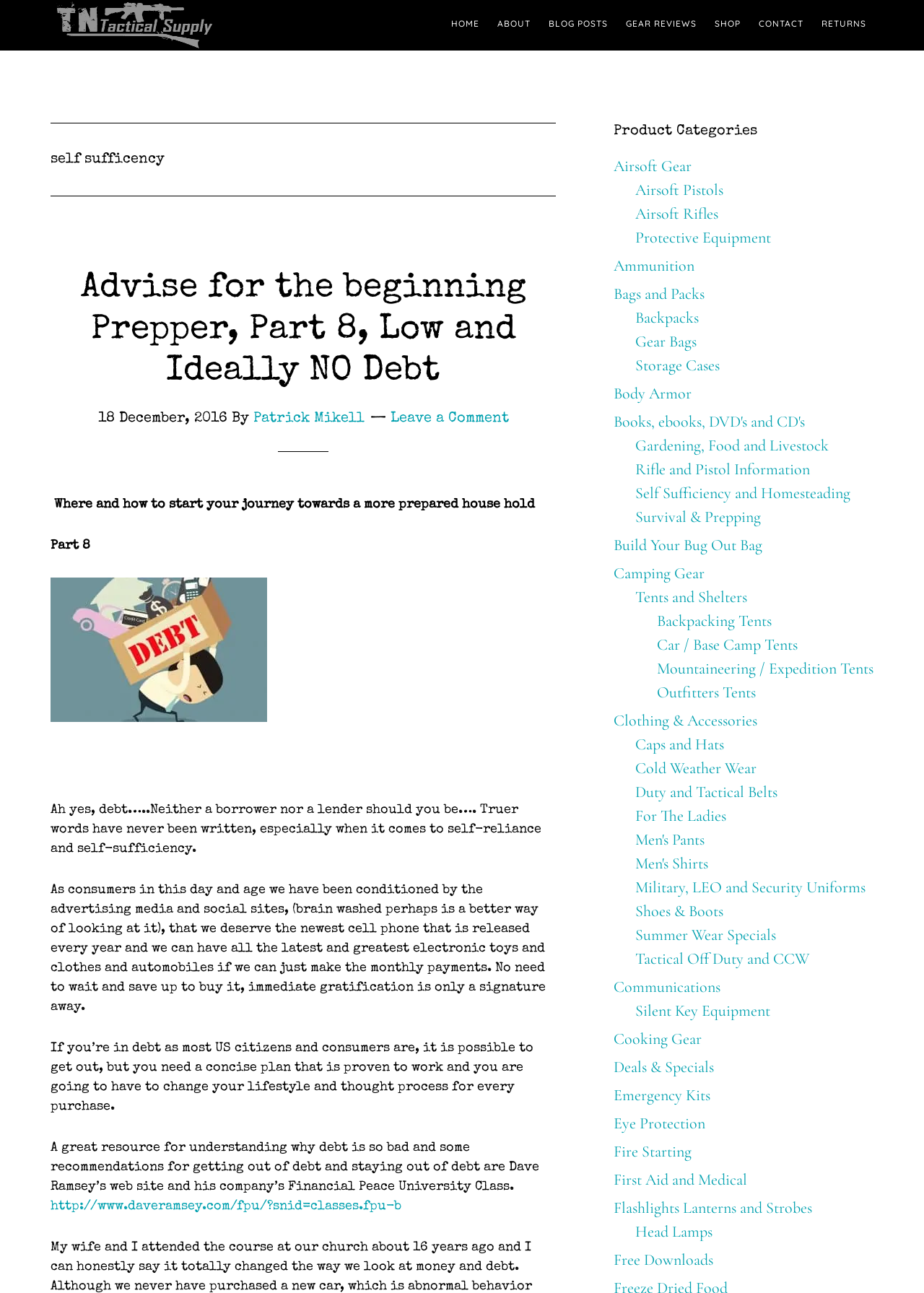What is the purpose of the 'Financial Peace University Class'?
Based on the image, answer the question in a detailed manner.

The purpose of the 'Financial Peace University Class' can be inferred from the context of the blog post, which is discussing debt and self-sufficiency. The class is likely a resource for individuals who want to get out of debt and achieve financial peace.